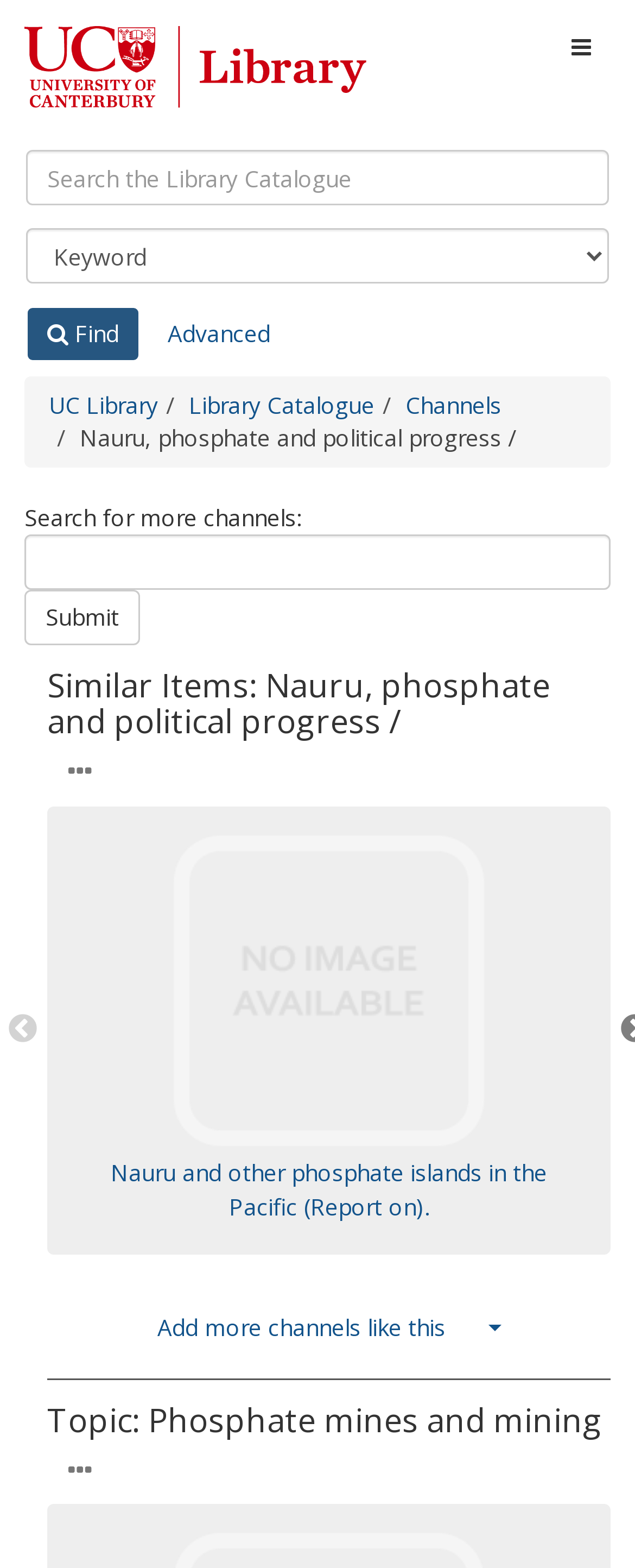Could you specify the bounding box coordinates for the clickable section to complete the following instruction: "Add more channels like this"?

[0.214, 0.829, 0.735, 0.864]